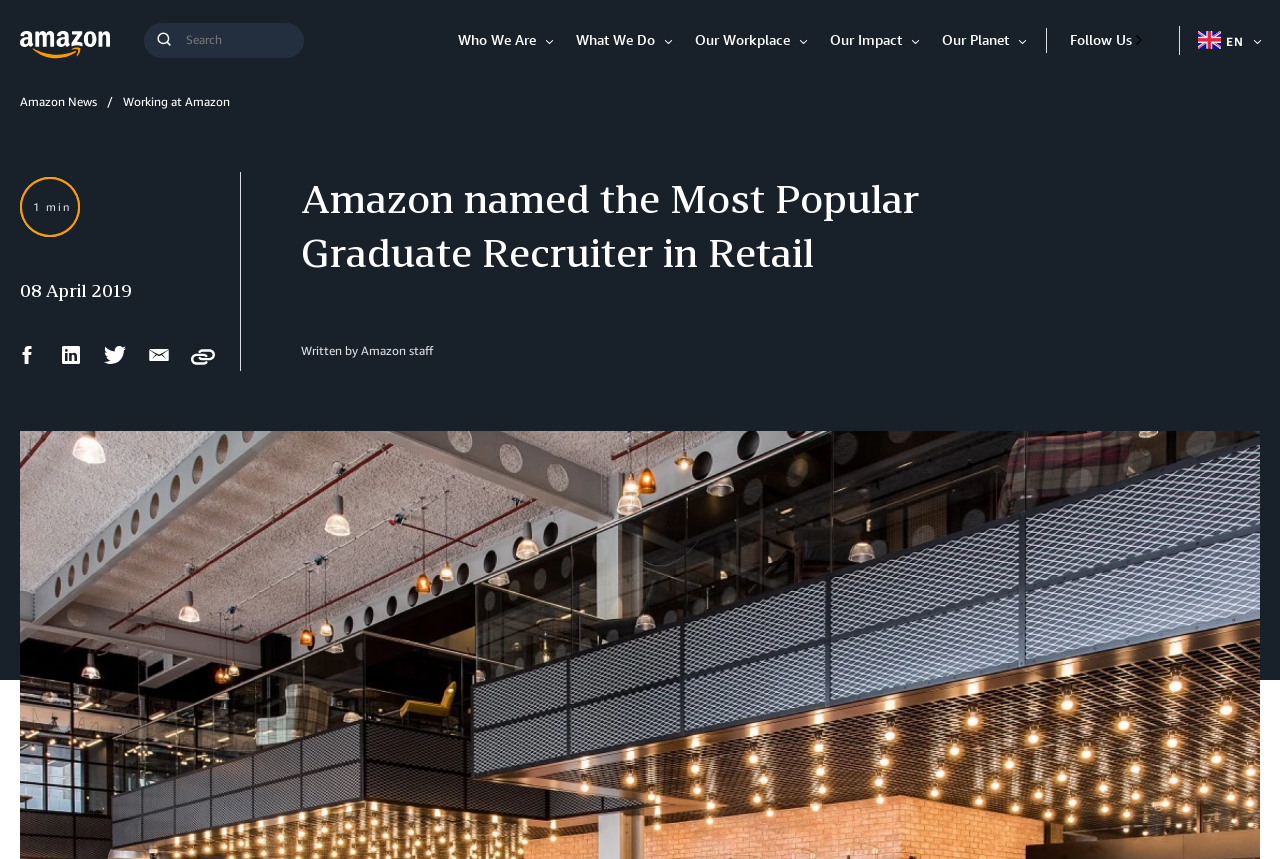Determine the bounding box for the described HTML element: "aria-label="Pennsylvania’s CWD Surveillance of Deer"". Ensure the coordinates are four float numbers between 0 and 1 in the format [left, top, right, bottom].

None